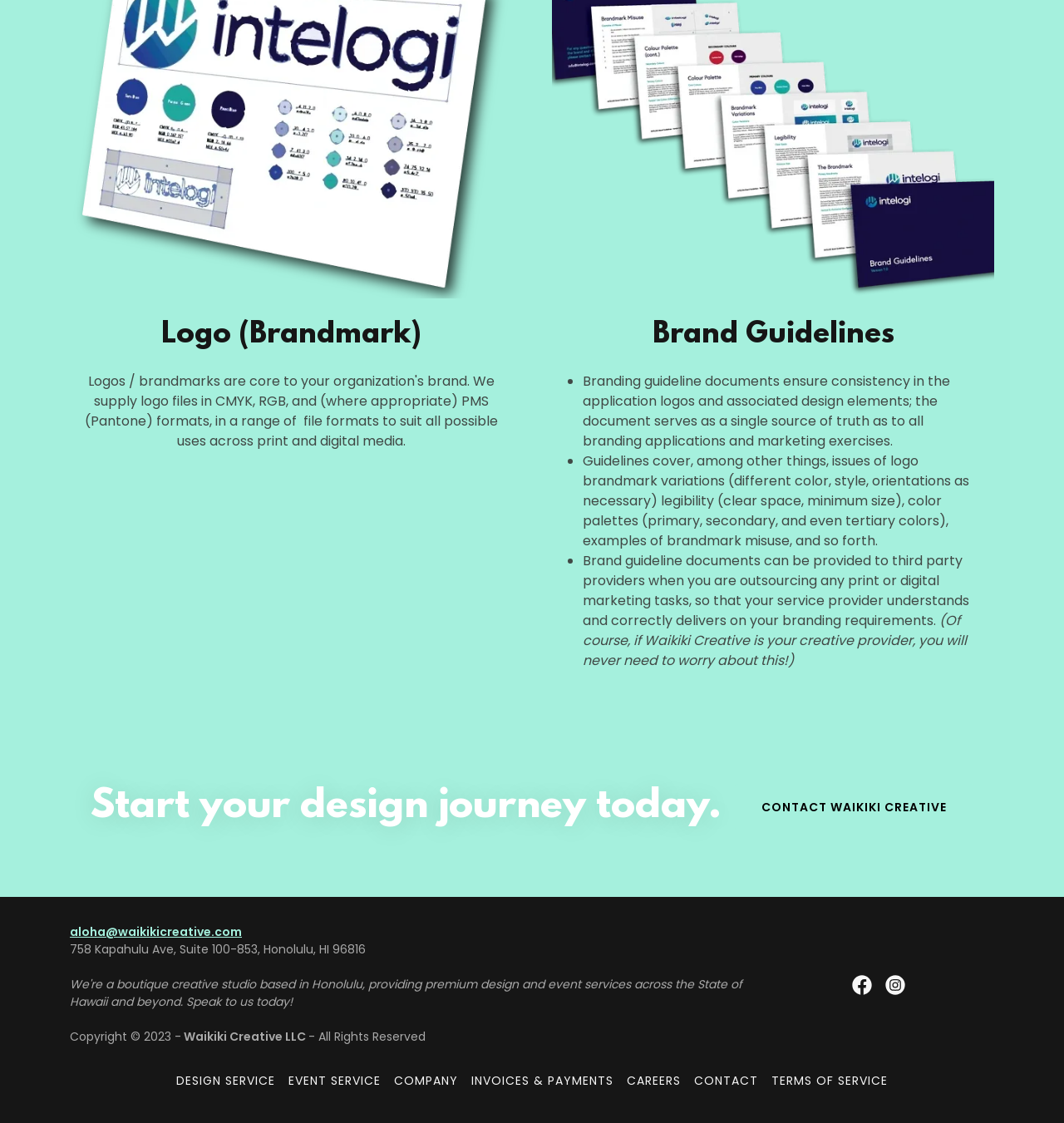Show the bounding box coordinates of the region that should be clicked to follow the instruction: "Click the 'CONTACT' link."

[0.646, 0.949, 0.719, 0.976]